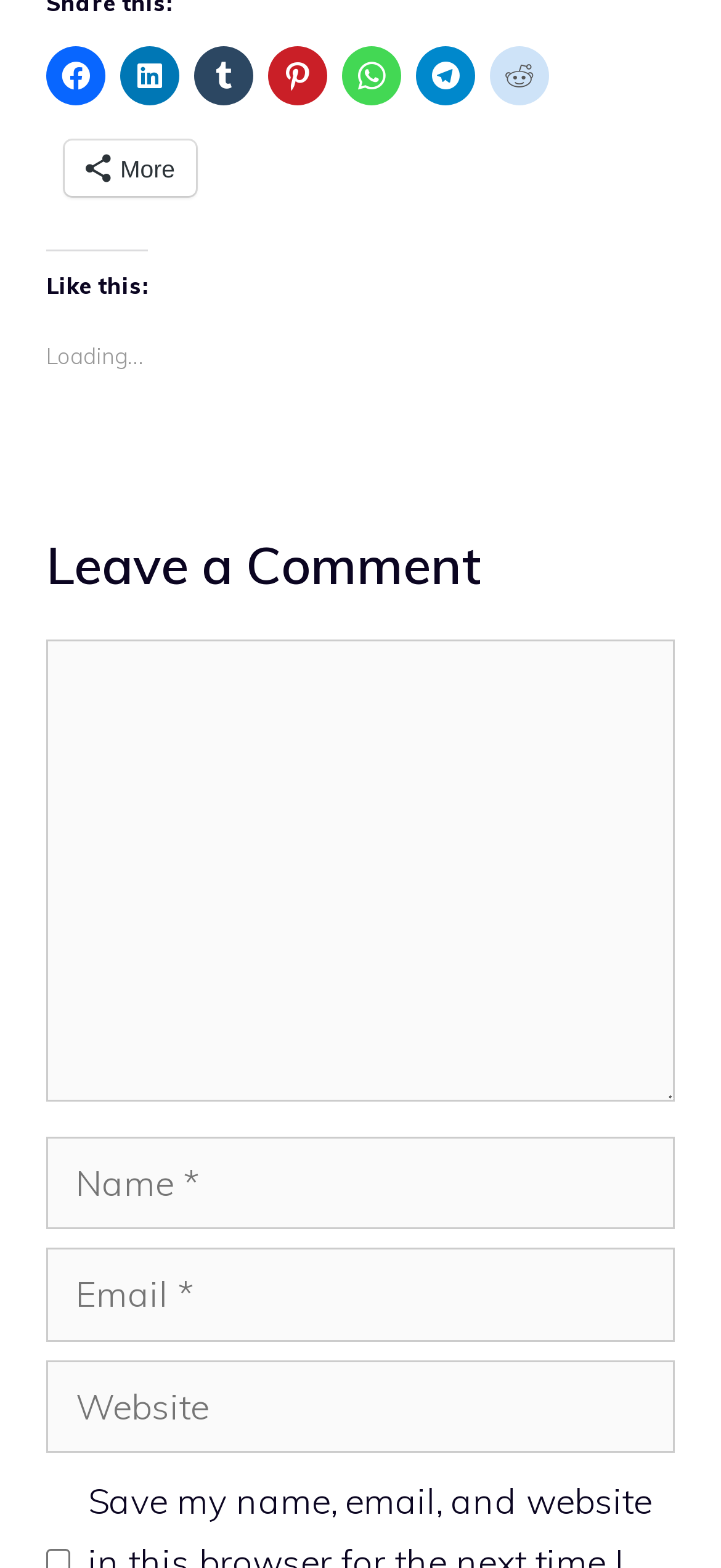Look at the image and answer the question in detail:
What is the current status of the comment section?

The webpage is currently loading the comment section, as indicated by the 'Loading...' static text.